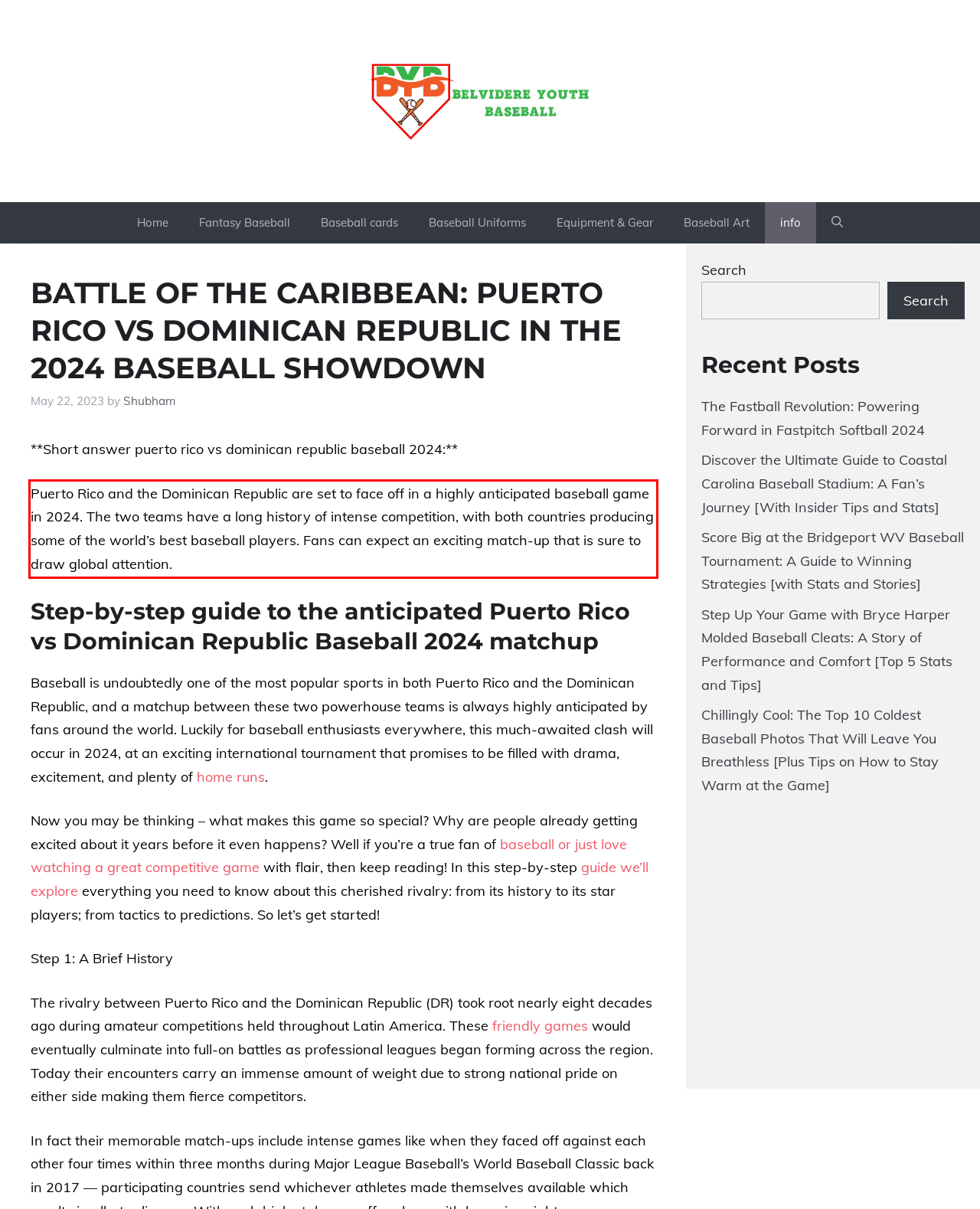Please analyze the provided webpage screenshot and perform OCR to extract the text content from the red rectangle bounding box.

Puerto Rico and the Dominican Republic are set to face off in a highly anticipated baseball game in 2024. The two teams have a long history of intense competition, with both countries producing some of the world’s best baseball players. Fans can expect an exciting match-up that is sure to draw global attention.